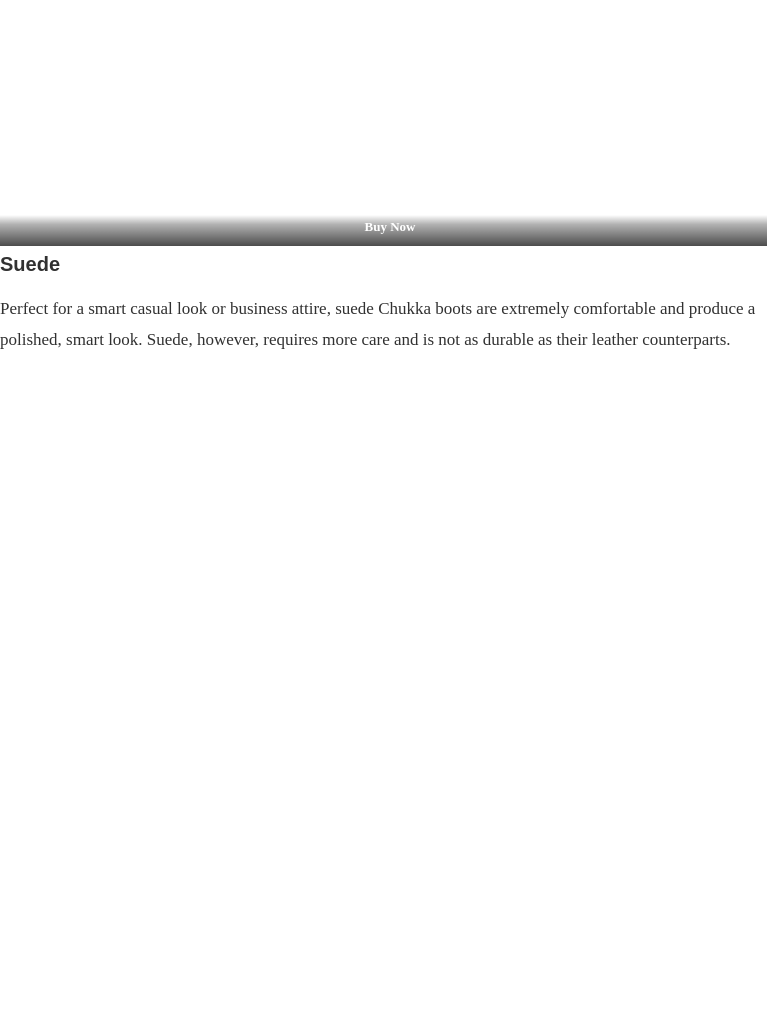Write a descriptive caption for the image, covering all notable aspects.

This image features a stylish pair of suede Chukka boots, ideal for those seeking a smart casual or business look. The boots are showcased against a neutral backdrop, highlighting their elegant design and inviting comfort. In the accompanying description, it’s emphasized that while suede offers a polished aesthetic, it requires more care compared to traditional leather, making it less durable. Additionally, the image is credited to @HerCampus via Pinterest, providing context for its source. The visual representation captures the essence of a versatile wardrobe staple that balances sophistication and comfort.